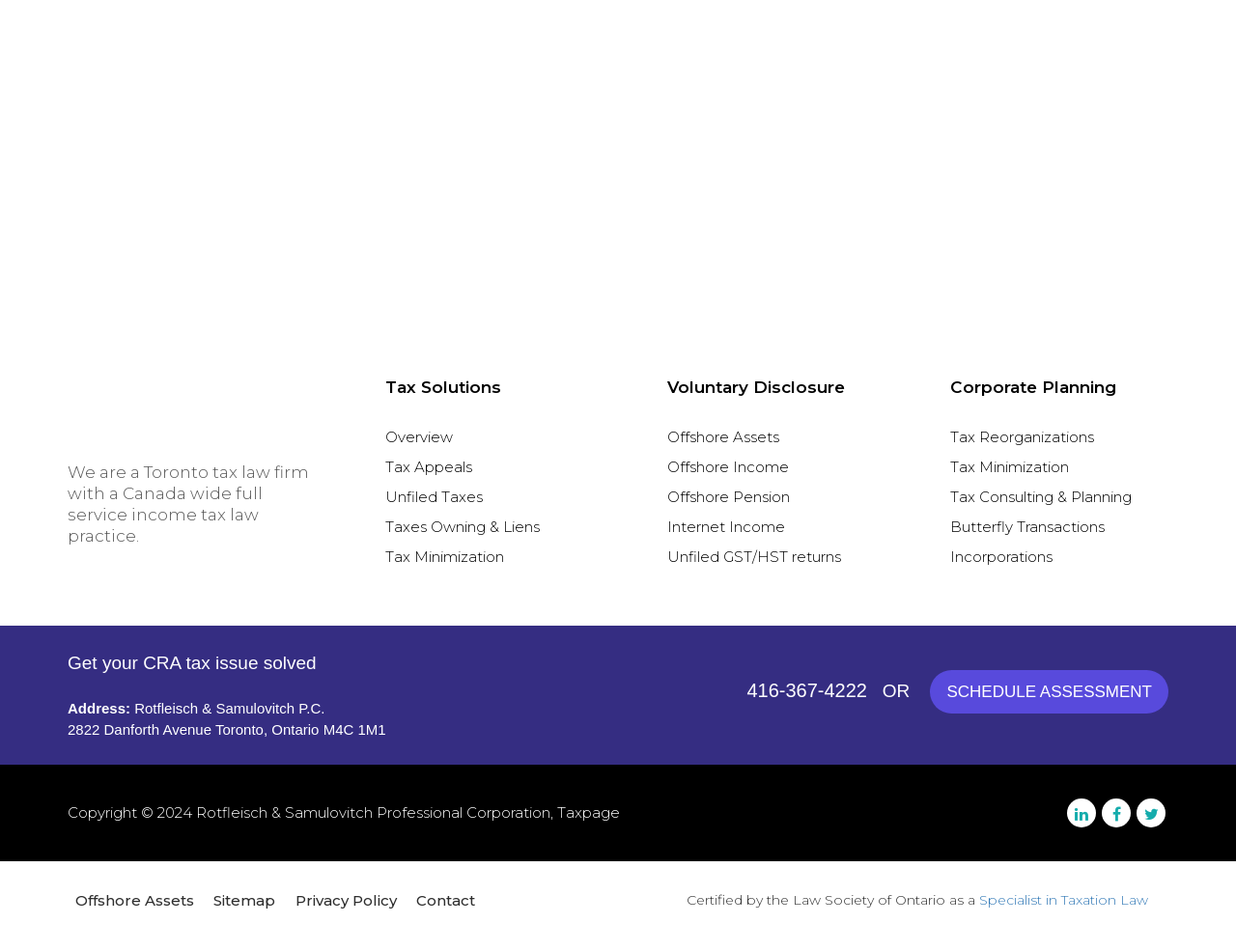Analyze the image and answer the question with as much detail as possible: 
What is the phone number to contact the firm?

I found the answer by looking at the link element that contains the phone number, which is '416-367-4222'.